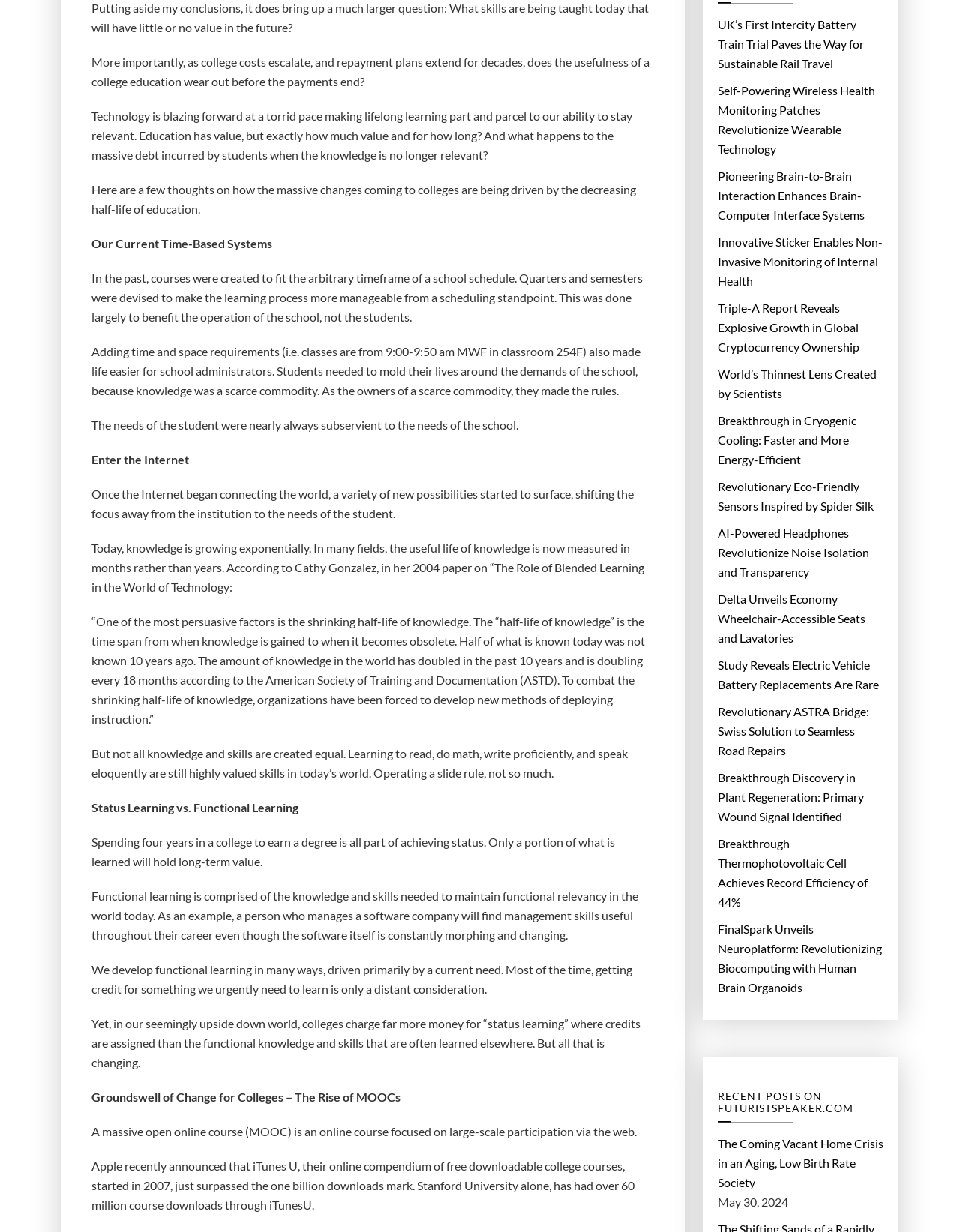Please give a concise answer to this question using a single word or phrase: 
What is the title of the section that starts with 'Our Current Time-Based Systems'?

Our Current Time-Based Systems